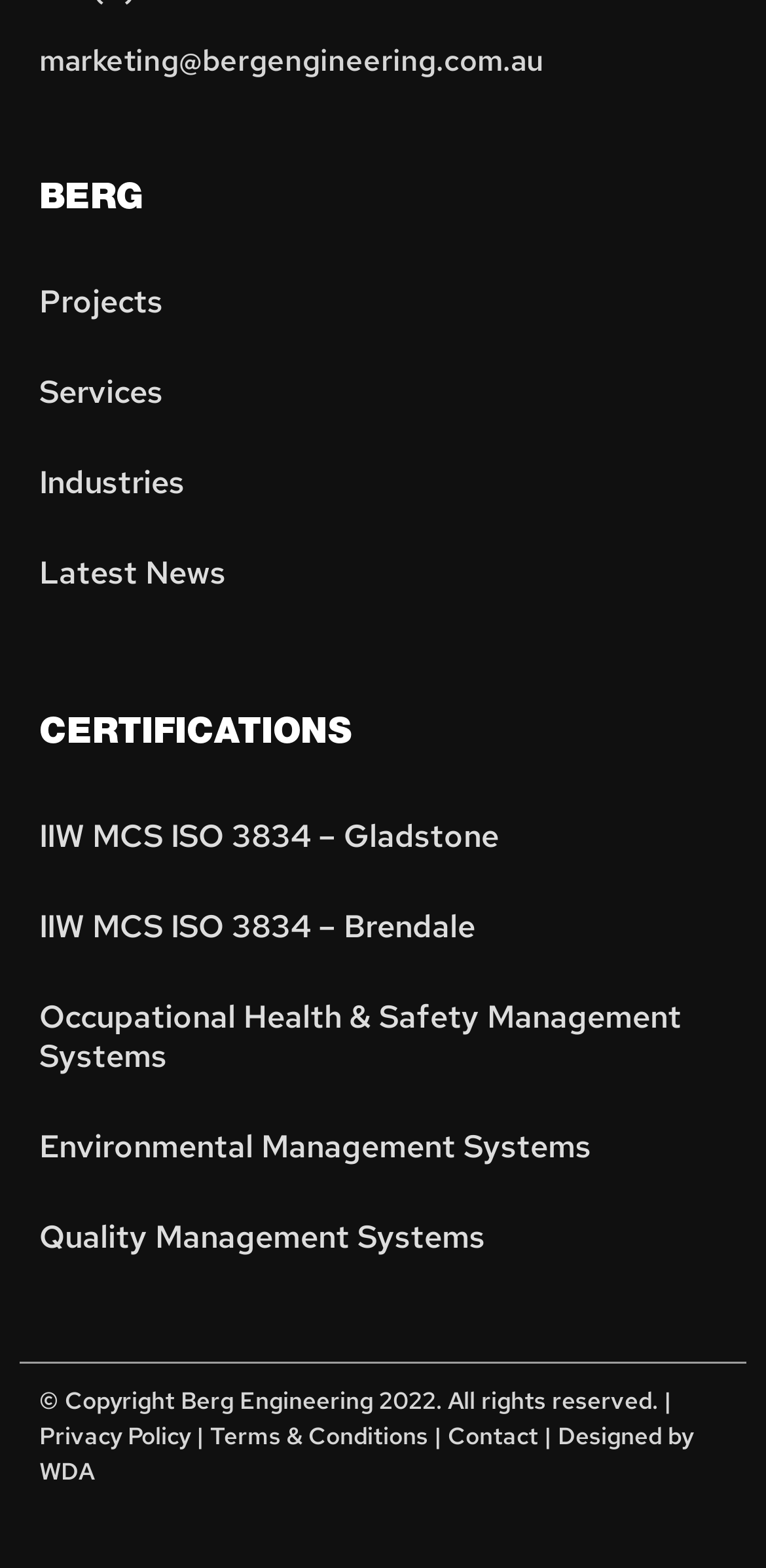What is the copyright year?
Using the visual information from the image, give a one-word or short-phrase answer.

2022